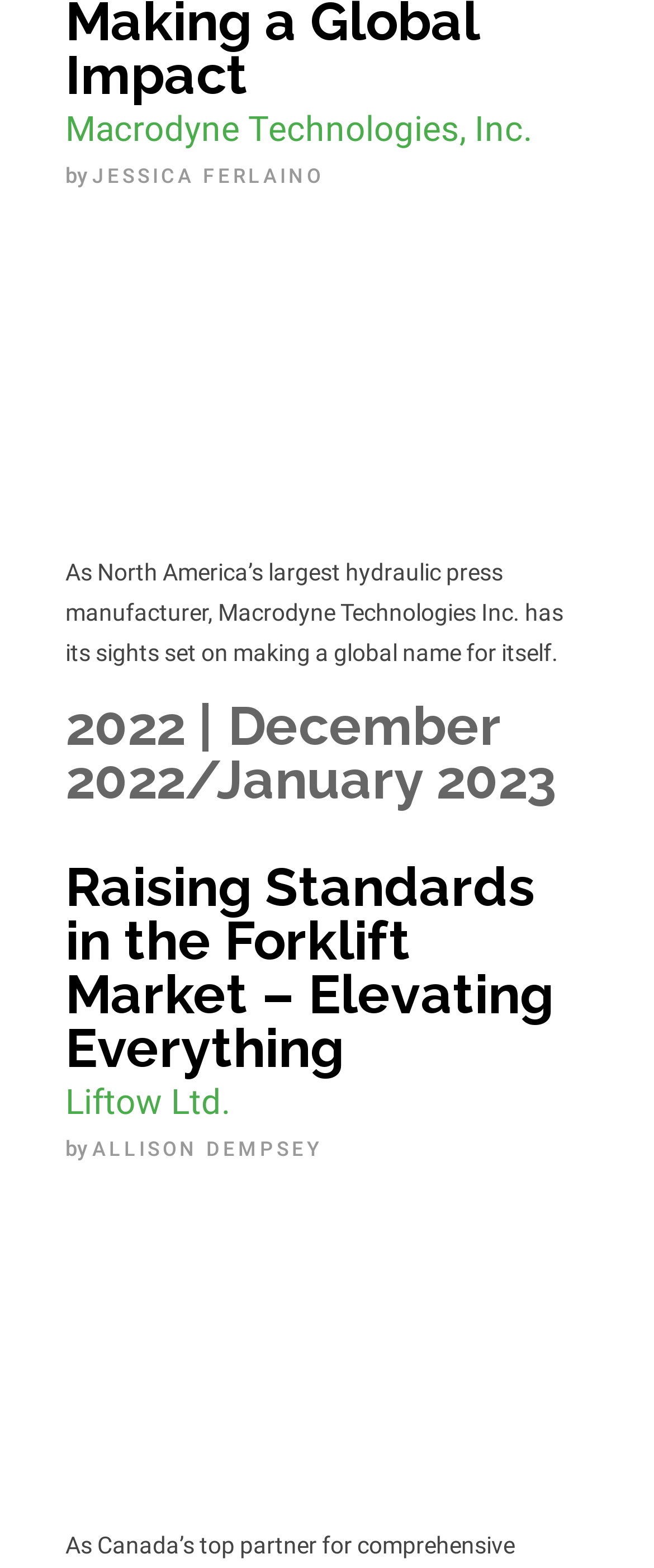Refer to the image and offer a detailed explanation in response to the question: What is the name of the company mentioned in the second article?

The second article has a link with the text '2022 | December 2022/January 2023 Raising Standards in the Forklift Market – Elevating Everything Liftow Ltd.'. This suggests that the company mentioned in the second article is Liftow Ltd.